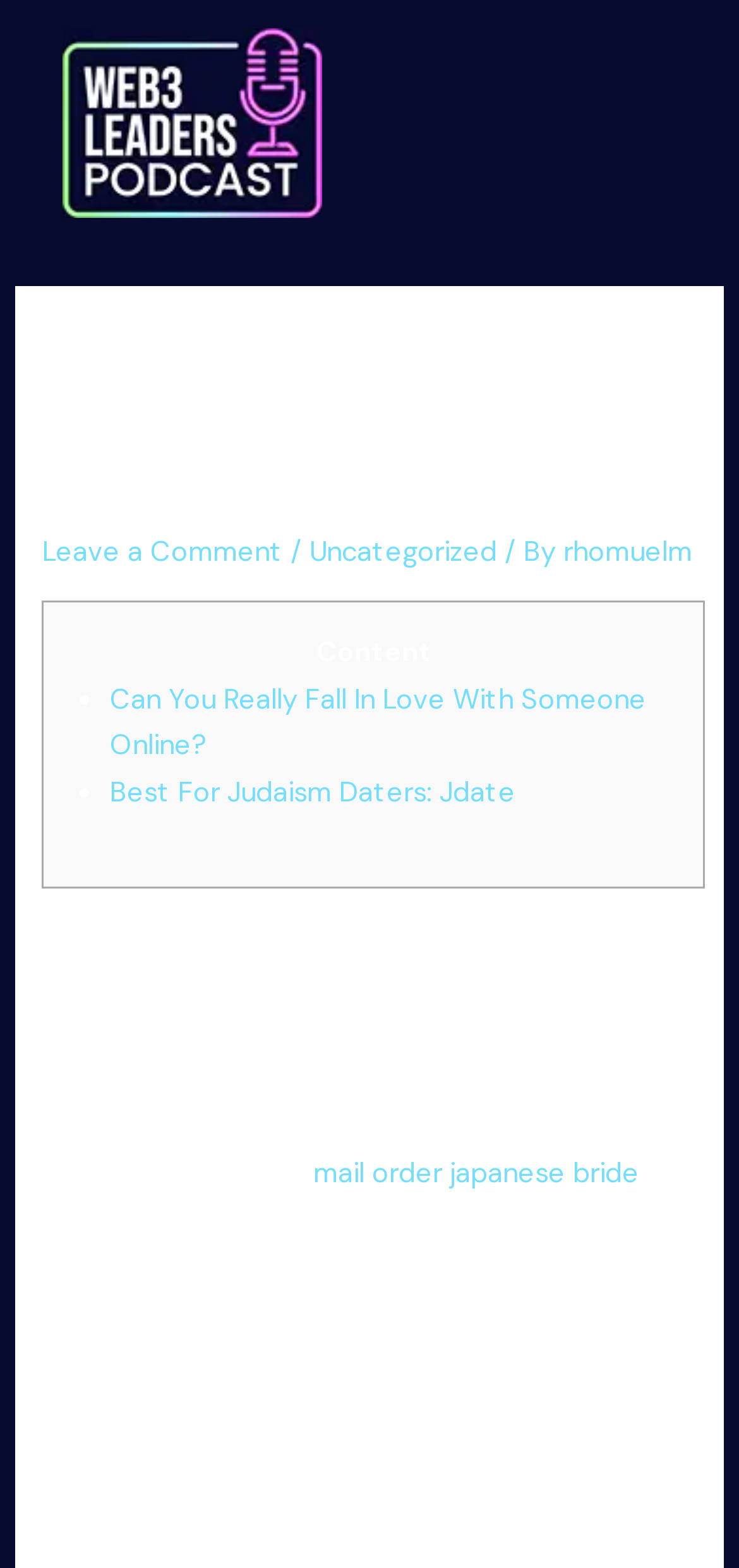Respond to the question below with a single word or phrase: What is the author of the article?

rhomuelm